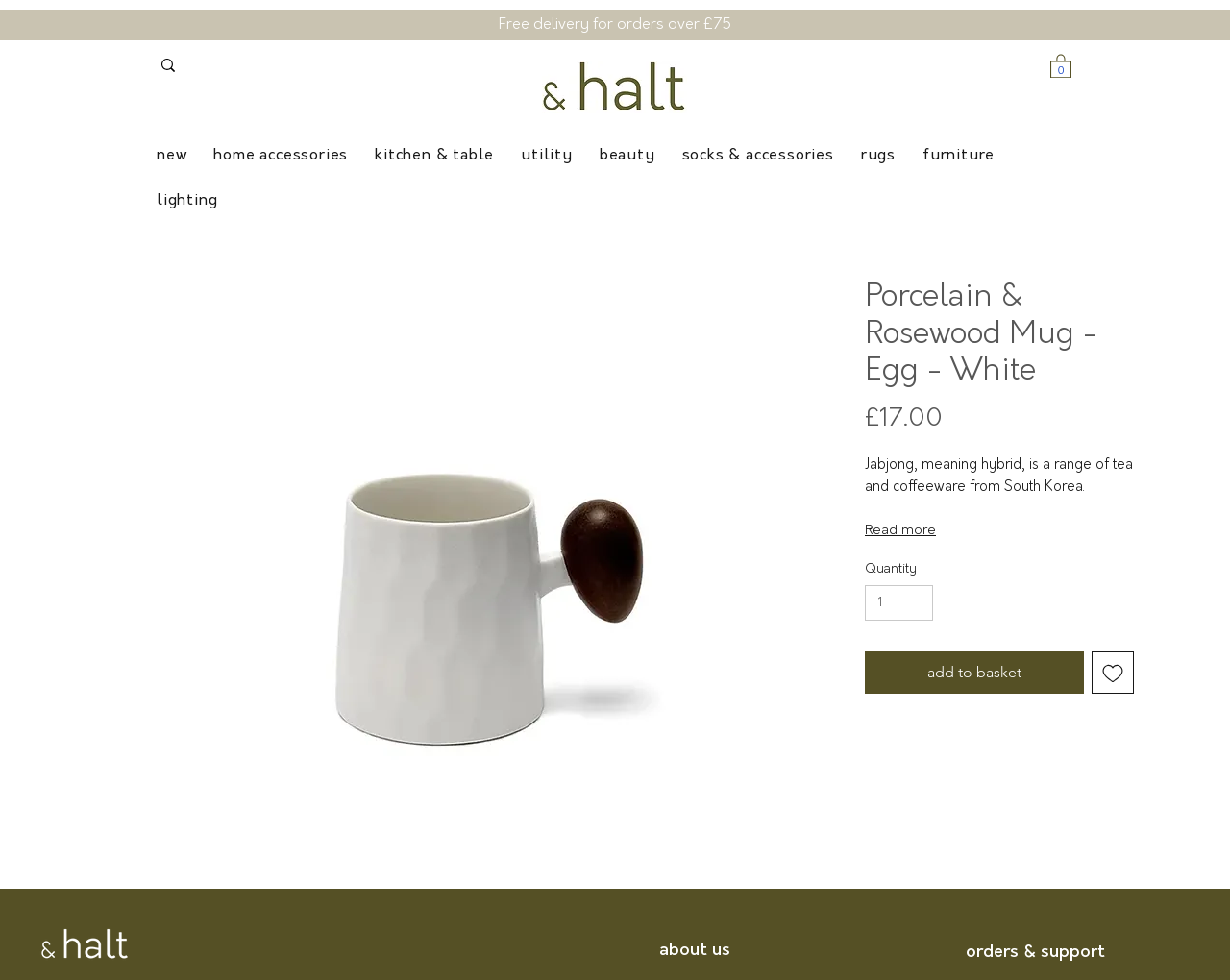What is the price of the Porcelain & Rosewood Mug?
Make sure to answer the question with a detailed and comprehensive explanation.

I found the price of the Porcelain & Rosewood Mug by looking at the product description section, where it says '£17.00' next to the 'Price' label.